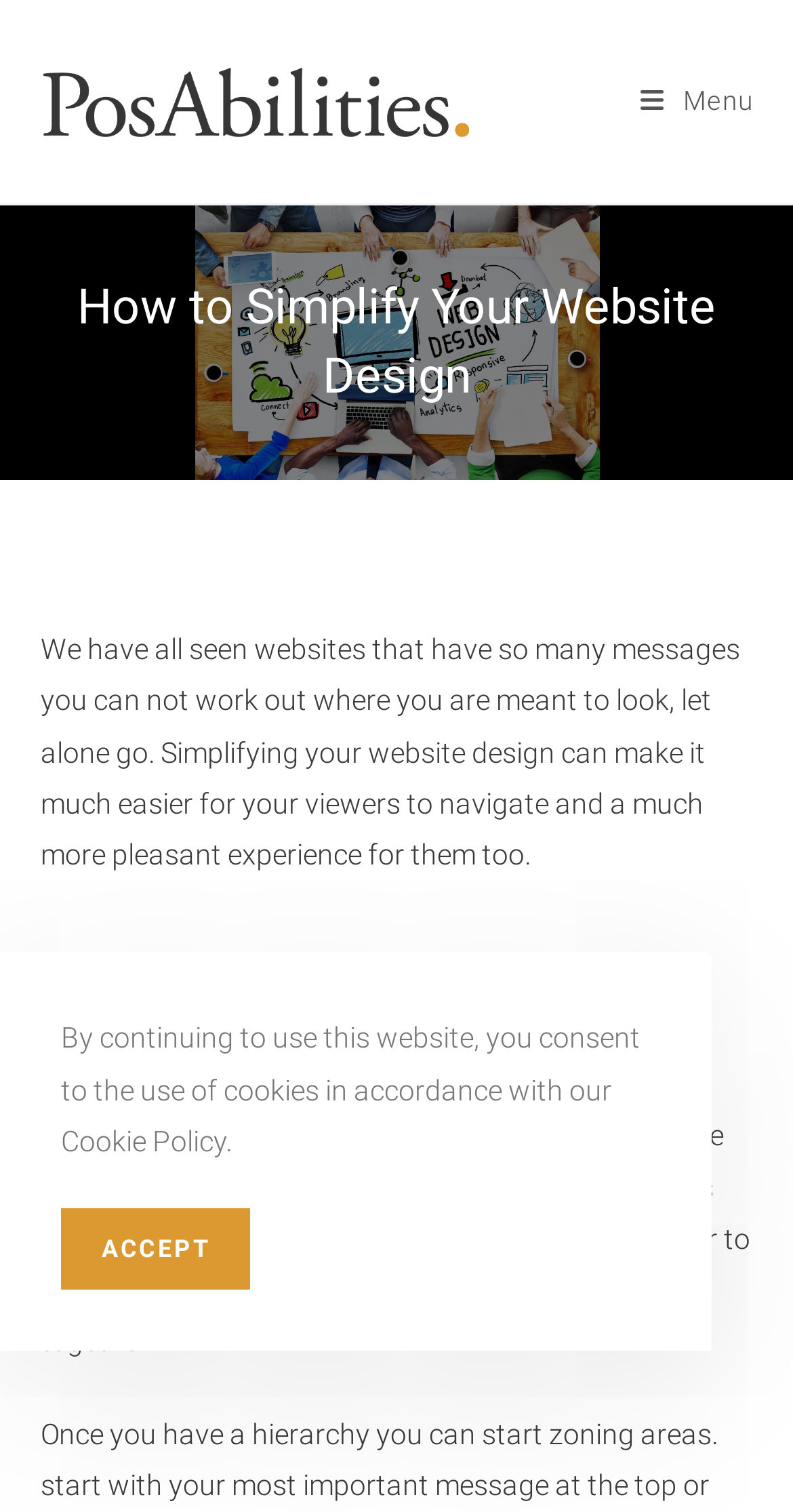Determine the main text heading of the webpage and provide its content.

How to Simplify Your Website Design